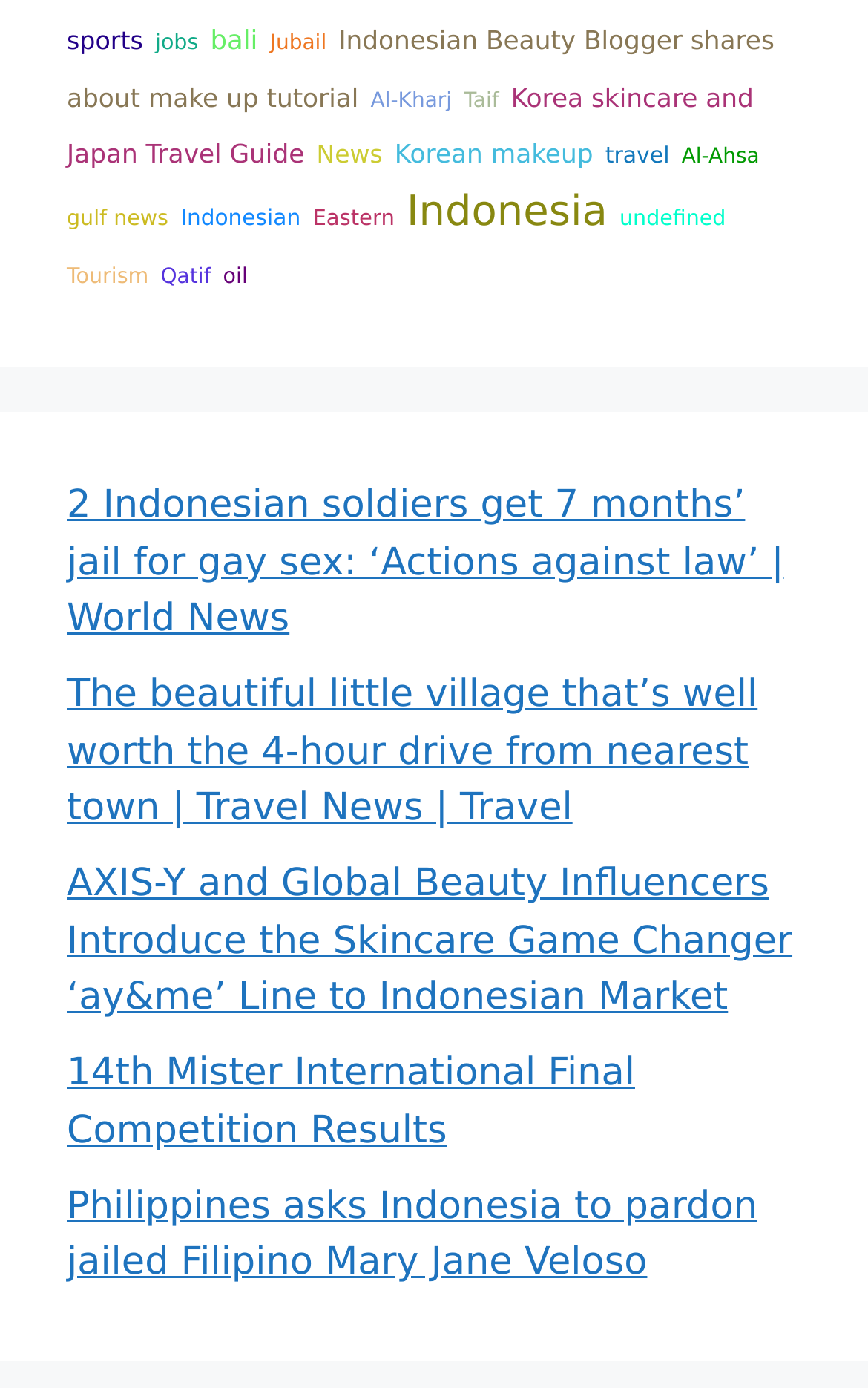How many items are in the 'Indonesia' category?
From the details in the image, answer the question comprehensively.

I found the link with the text 'Indonesia (222 items)' and determined that there are 222 items in the 'Indonesia' category.